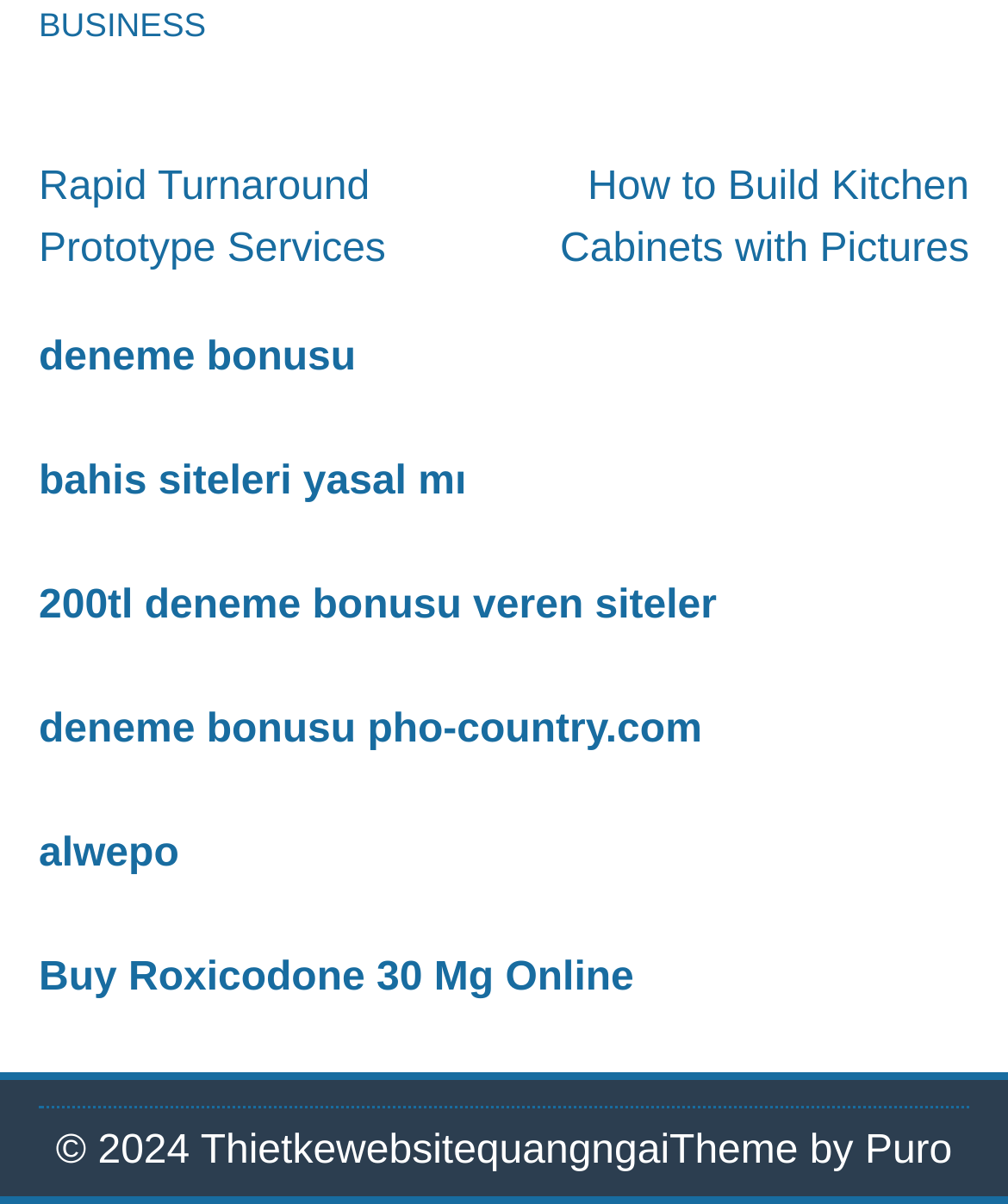What is the copyright year?
Kindly offer a detailed explanation using the data available in the image.

The copyright year can be found at the bottom of the webpage, where it says '© 2024', indicating that the copyright year is 2024.